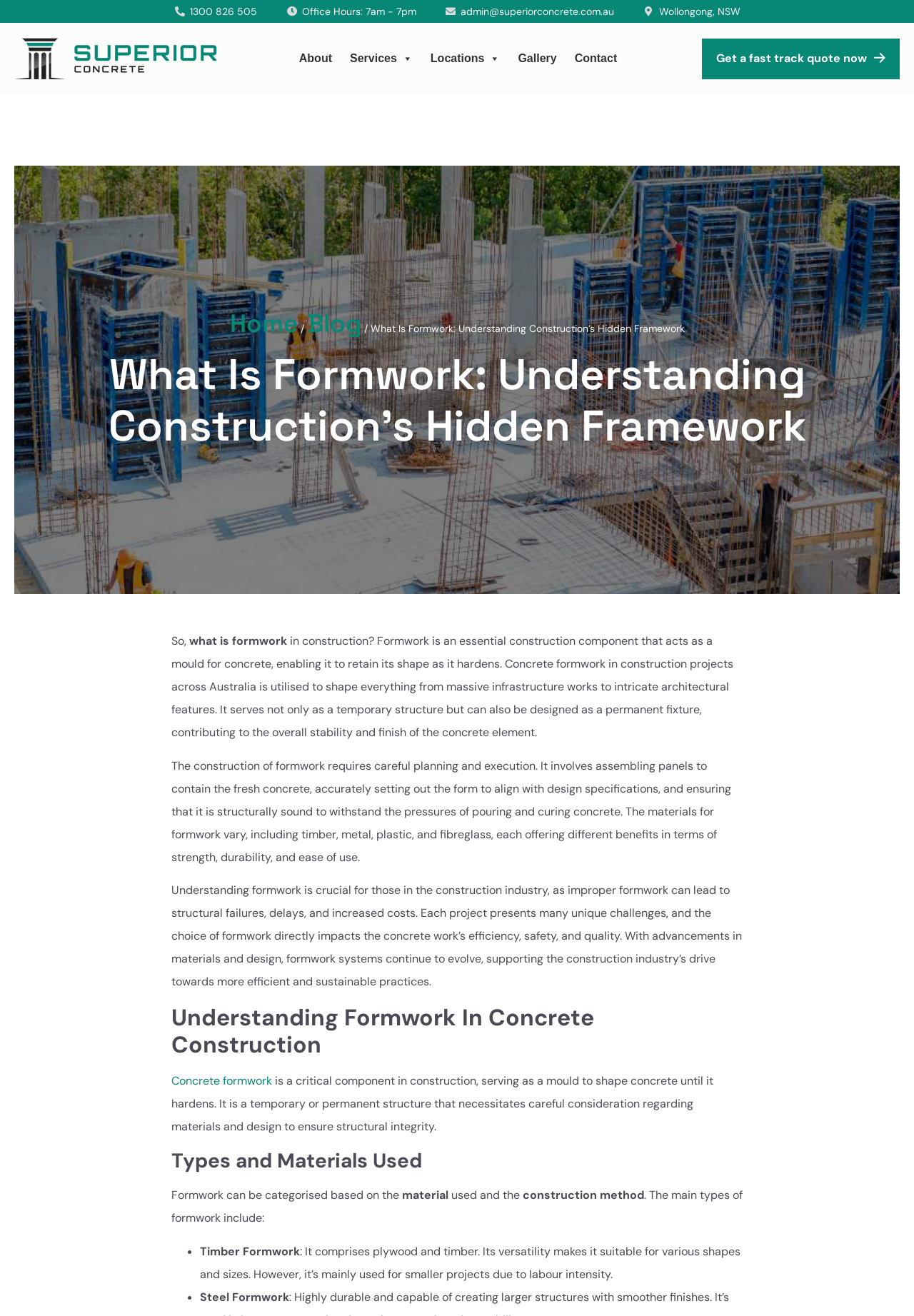Determine the bounding box coordinates of the region that needs to be clicked to achieve the task: "Visit the Proud to Care website".

None